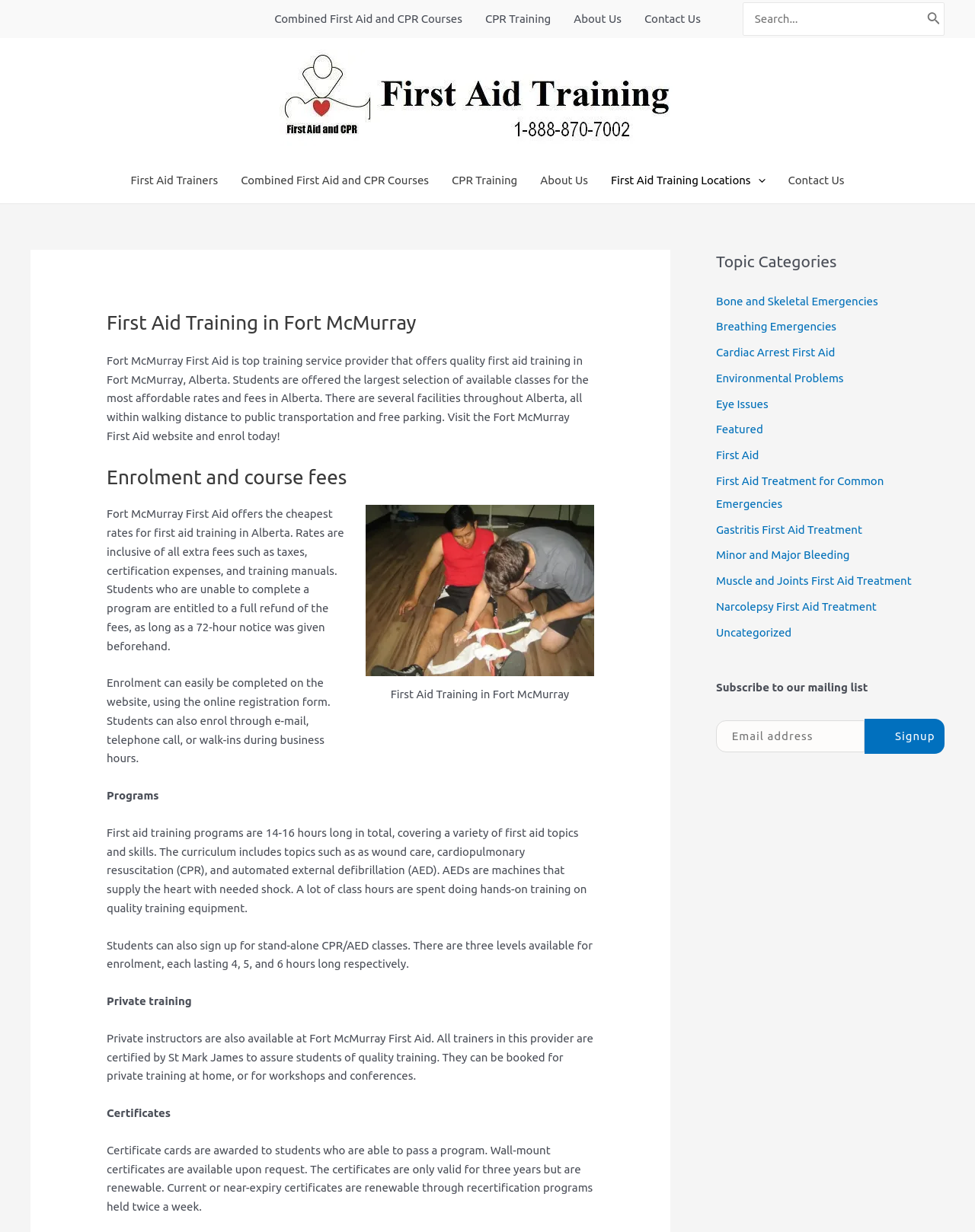How long are the first aid training programs?
Analyze the screenshot and provide a detailed answer to the question.

I found the answer by reading the text content of the webpage, specifically the sentence 'First aid training programs are 14-16 hours long in total, covering a variety of first aid topics and skills.' which states the duration of the first aid training programs.